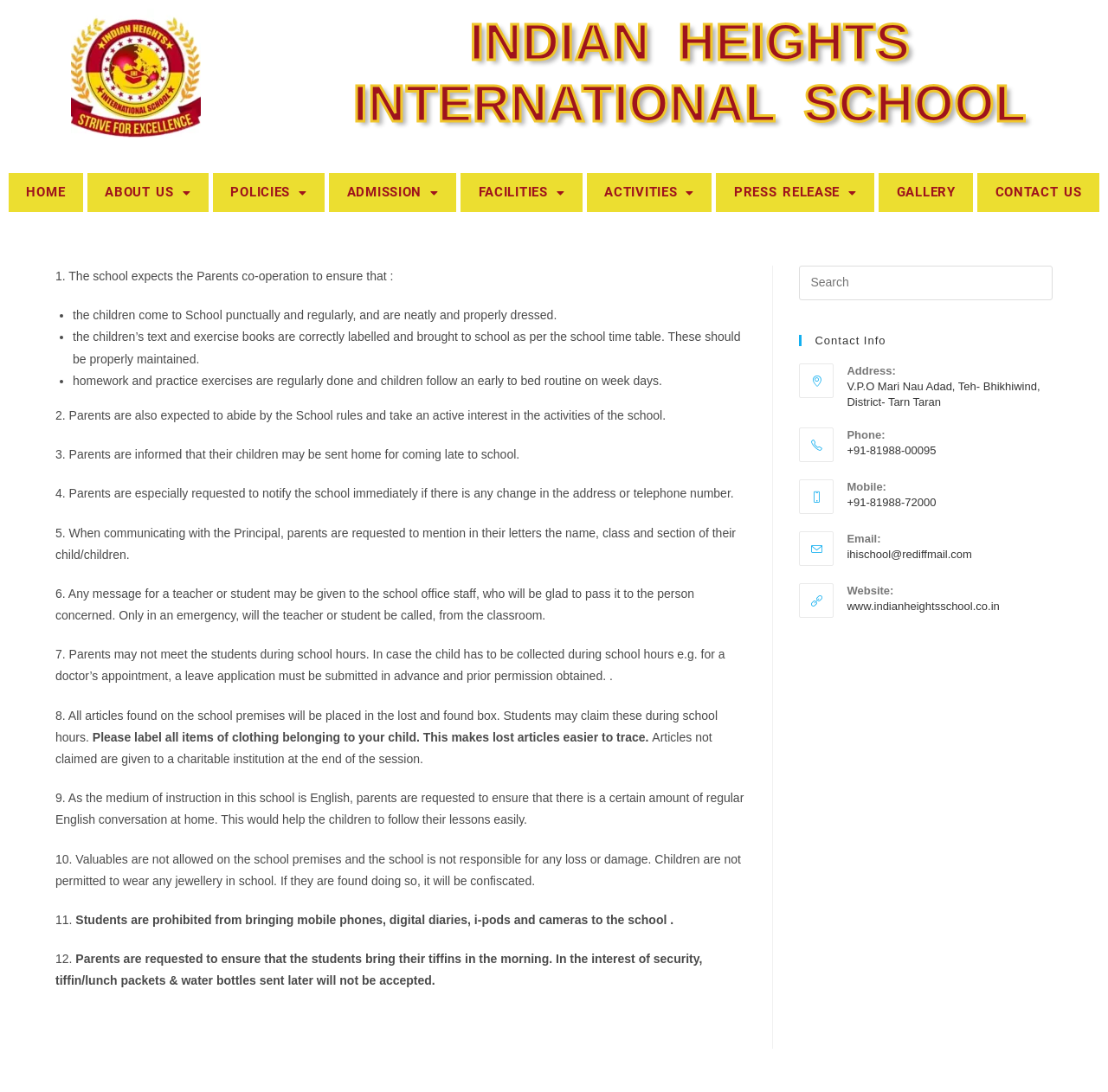Using the format (top-left x, top-left y, bottom-right x, bottom-right y), provide the bounding box coordinates for the described UI element. All values should be floating point numbers between 0 and 1: aria-label="Insert search query" name="s" placeholder="Search"

[0.721, 0.243, 0.95, 0.275]